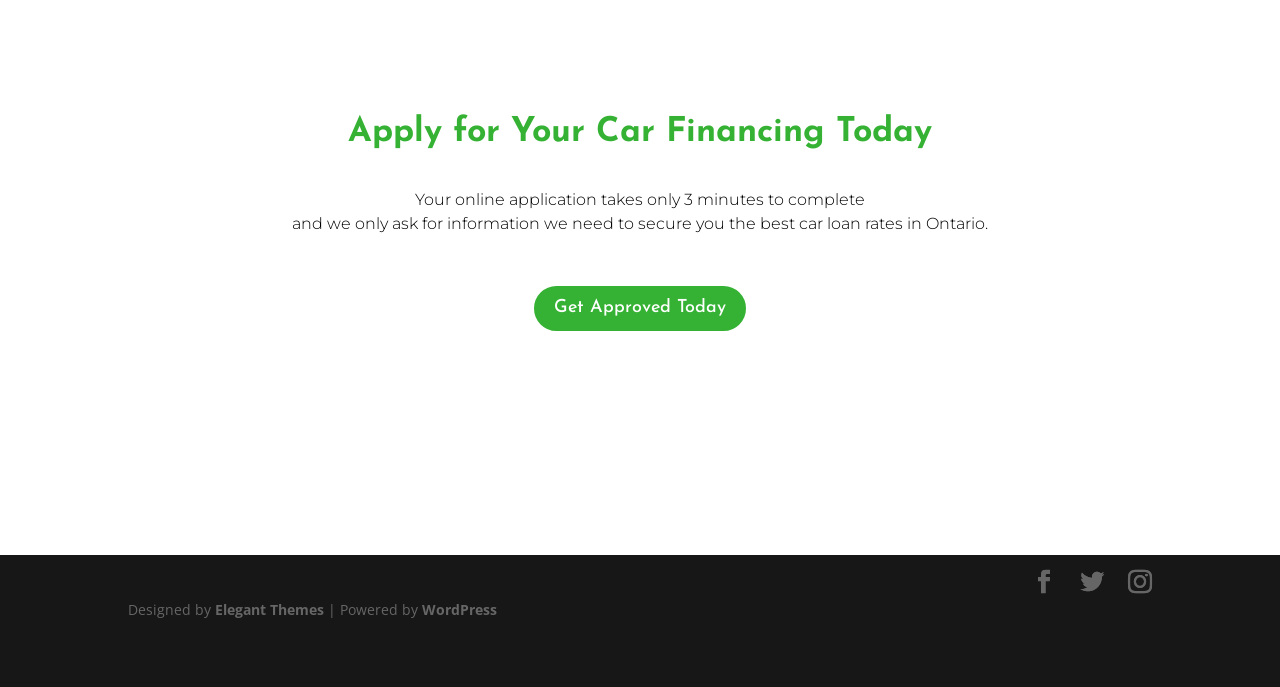What is the location mentioned on the webpage?
Based on the screenshot, give a detailed explanation to answer the question.

The webpage mentions 'the best car loan rates in Ontario', indicating that the location being referred to is Ontario.